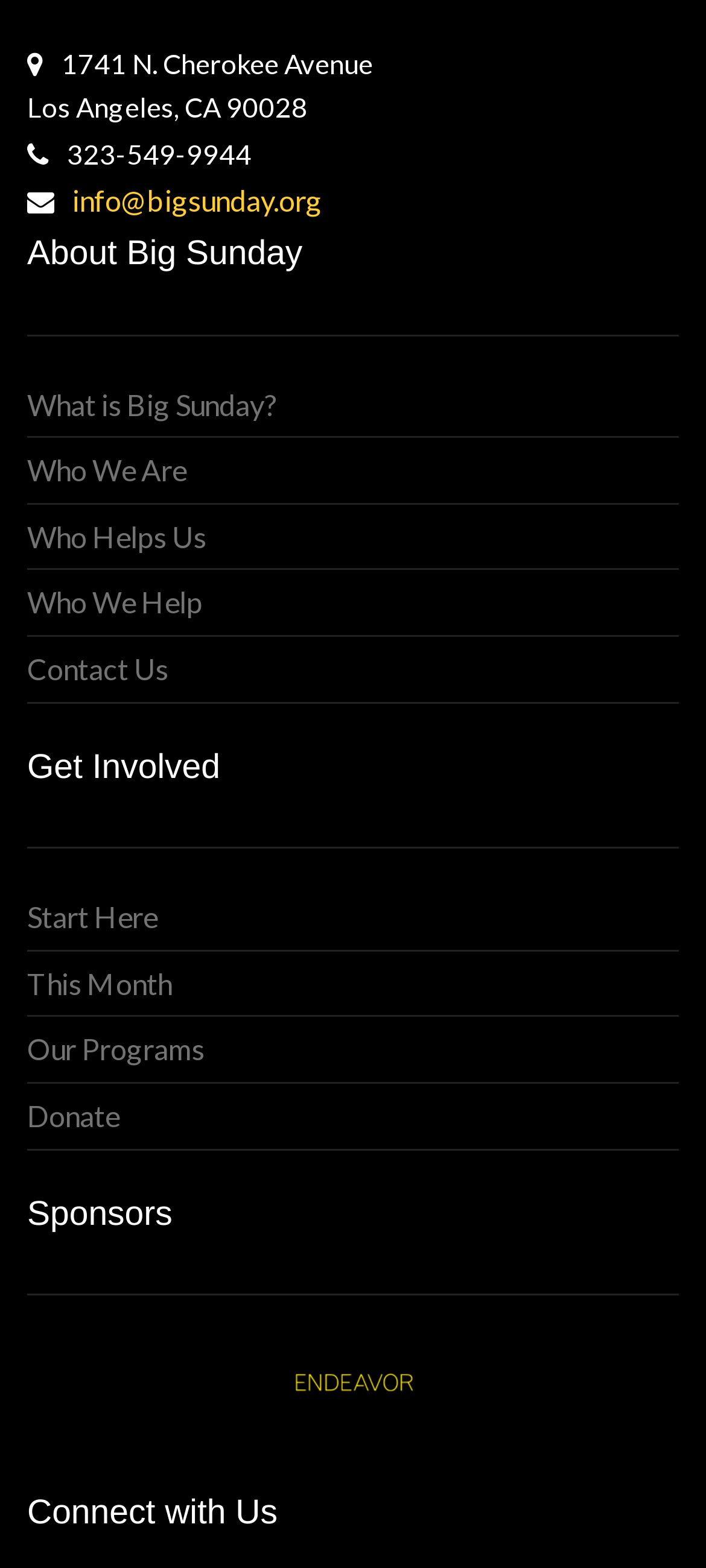Find the bounding box coordinates of the element you need to click on to perform this action: 'Get involved this month'. The coordinates should be represented by four float values between 0 and 1, in the format [left, top, right, bottom].

[0.038, 0.616, 0.244, 0.638]